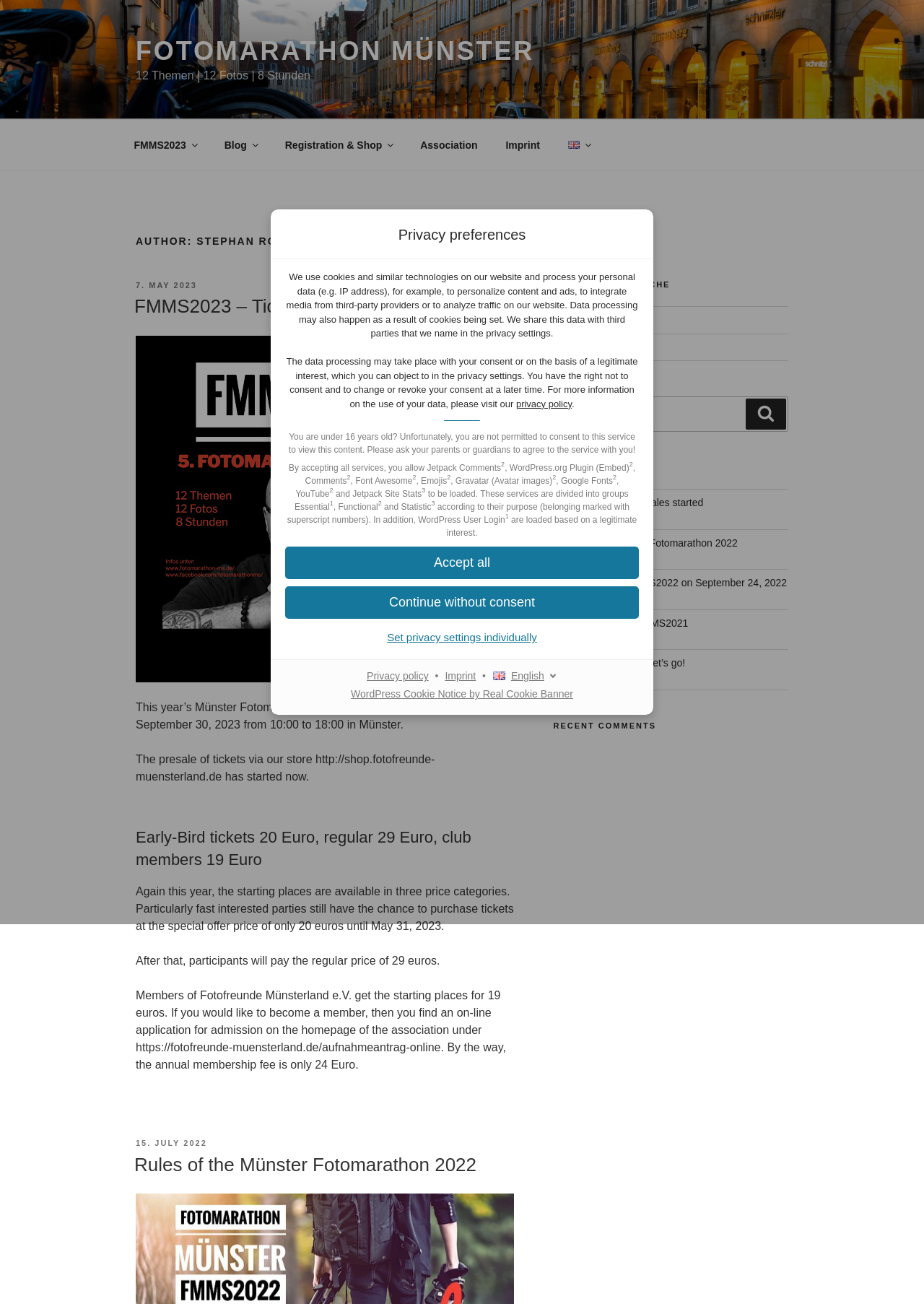What is the text of the webpage's headline?

AUTHOR: STEPHAN ROSENBERGER